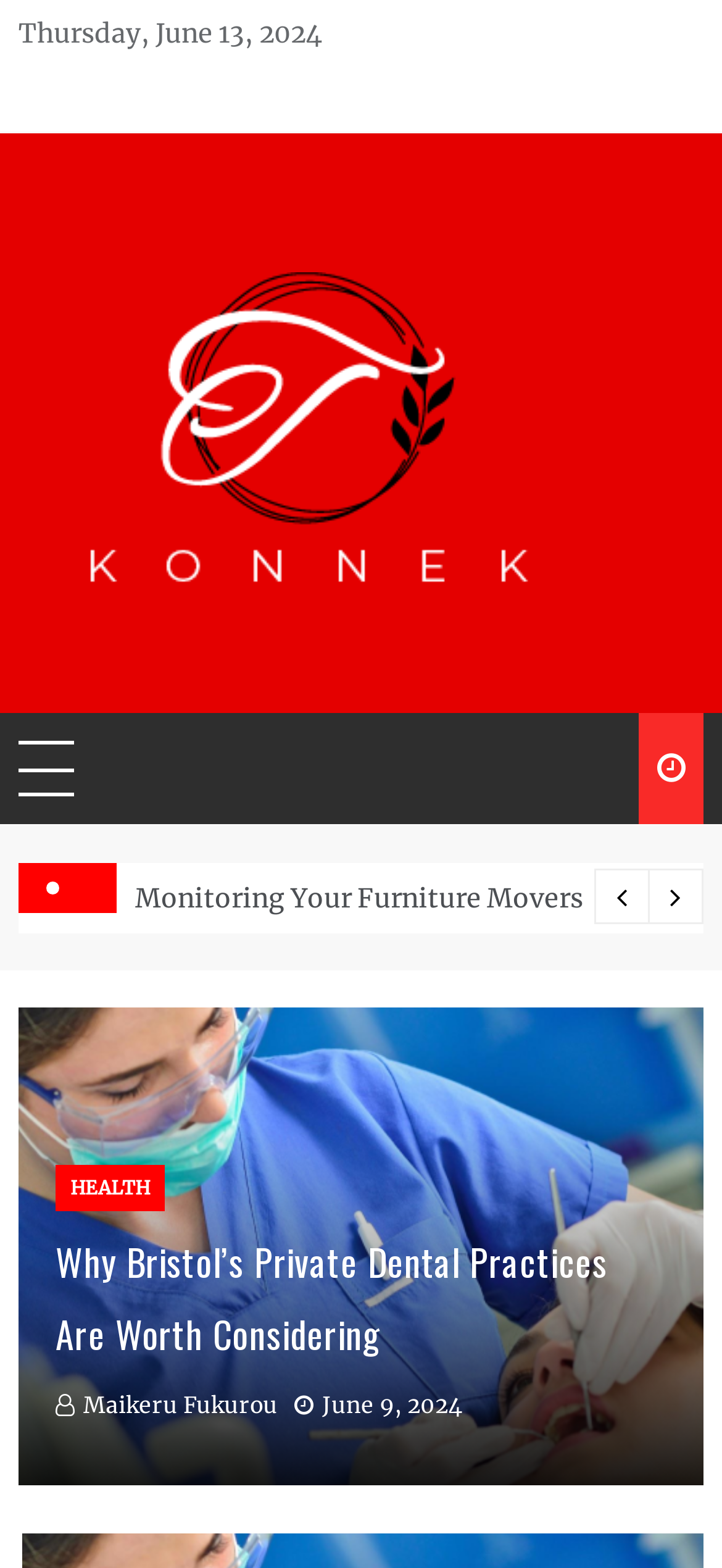What is the topic of the article with the heading 'Why Bristol’s Private Dental Practices Are Worth Considering'?
Based on the visual details in the image, please answer the question thoroughly.

The article with the heading 'Why Bristol’s Private Dental Practices Are Worth Considering' is located in the middle of the webpage, and its topic is related to dental practices in Bristol. The heading is a link, and it's likely that the article discusses the benefits of private dental practices in Bristol.